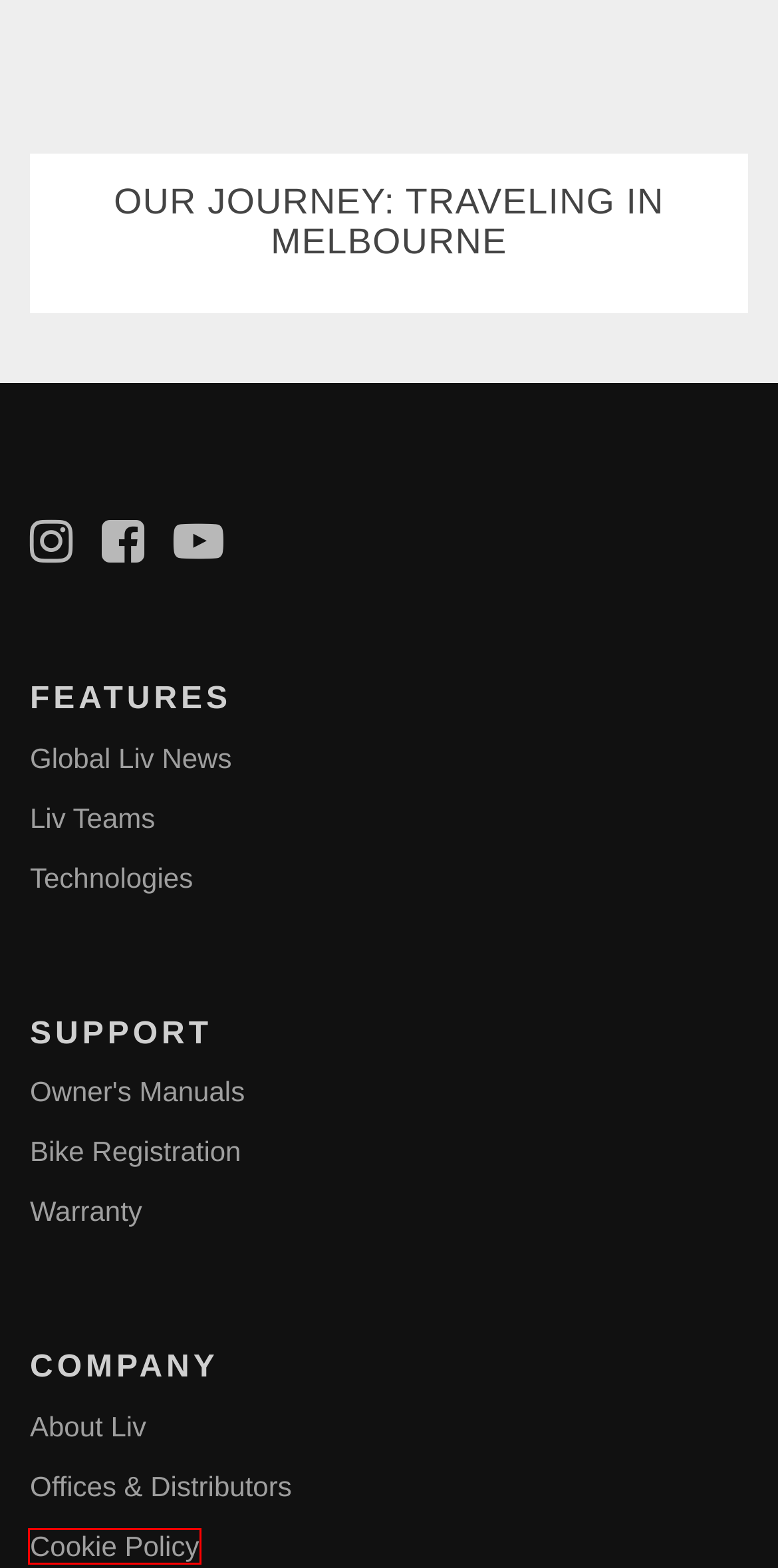Examine the screenshot of the webpage, noting the red bounding box around a UI element. Pick the webpage description that best matches the new page after the element in the red bounding box is clicked. Here are the candidates:
A. Cookie Policy | Liv Cycling Official site
B. Manuals | Liv Cycling Official site
C. Warranty Information | Liv Cycling Official site
D. 永豐棧酒店 - 提供台中高級住宿的台中城市度假酒店
E. Liv Cycling | Official site
F. 巨大集團 | 台灣自行車大廠 | 自行車零件製造商
G. Product registration | Liv Cycling Official site
H. The Moon Festival - Taiwan Festivals | TravelKing

A